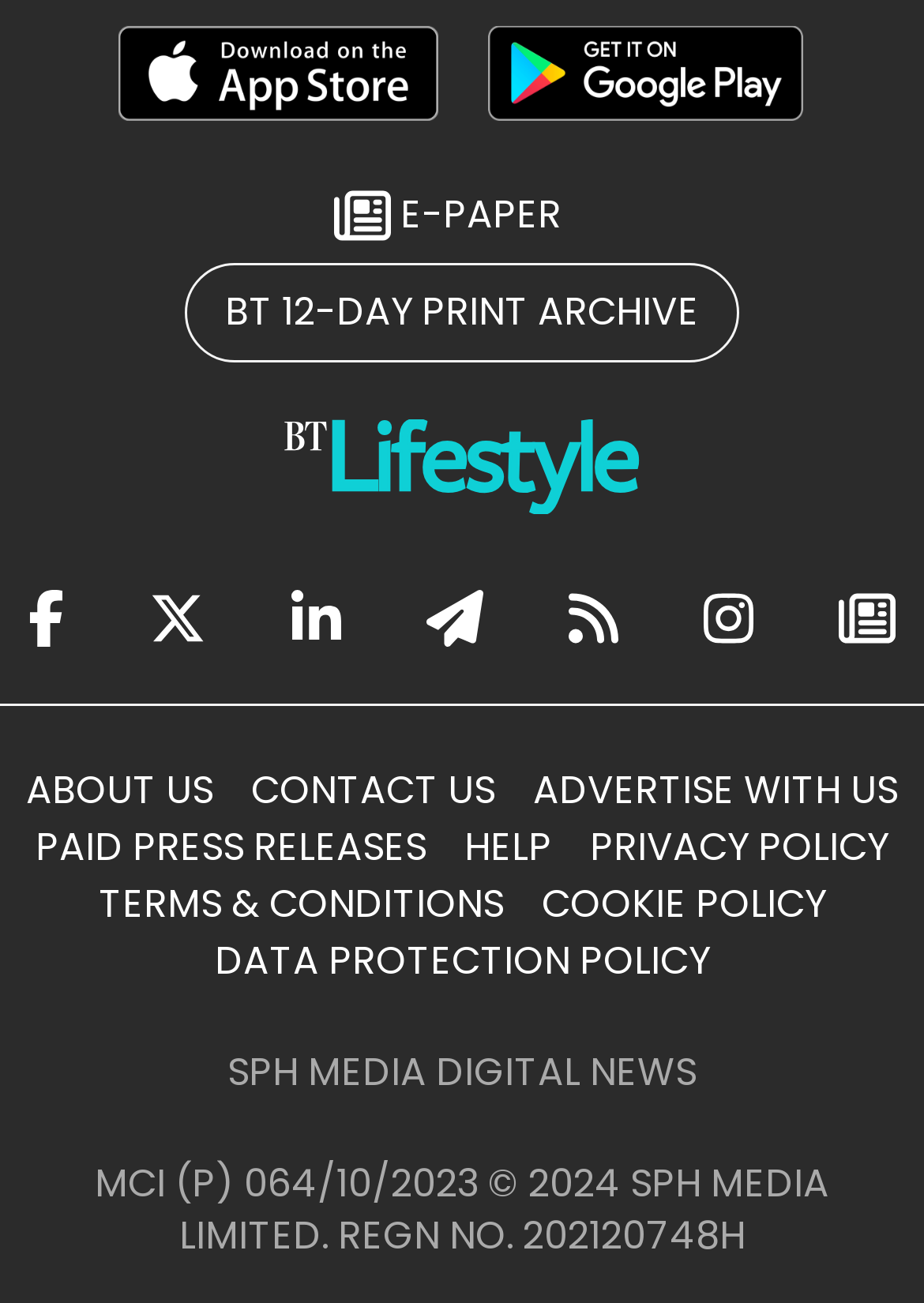Identify the bounding box coordinates of the clickable region to carry out the given instruction: "view Bulldog breeds".

None